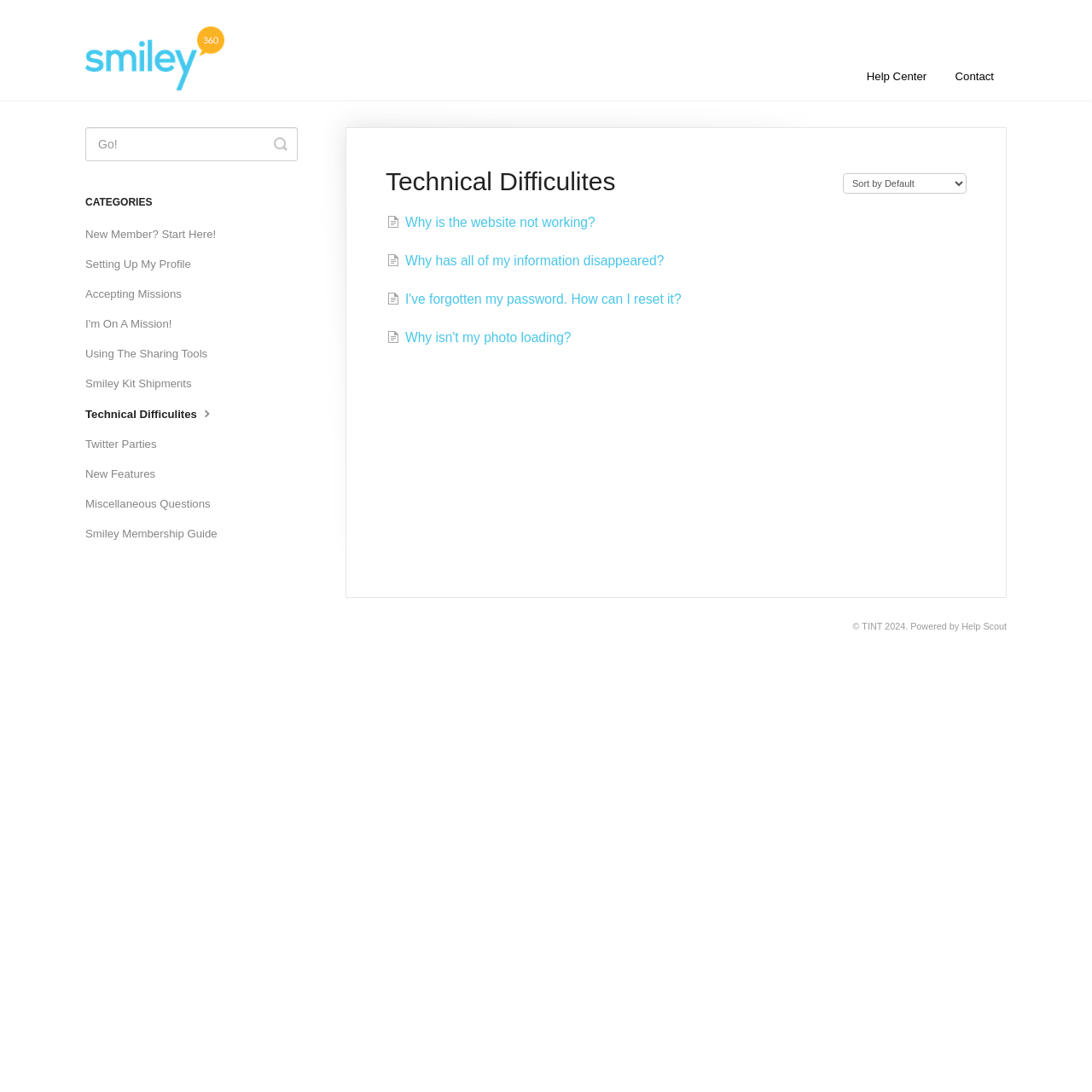Determine the coordinates of the bounding box that should be clicked to complete the instruction: "Search for something". The coordinates should be represented by four float numbers between 0 and 1: [left, top, right, bottom].

[0.078, 0.116, 0.273, 0.148]